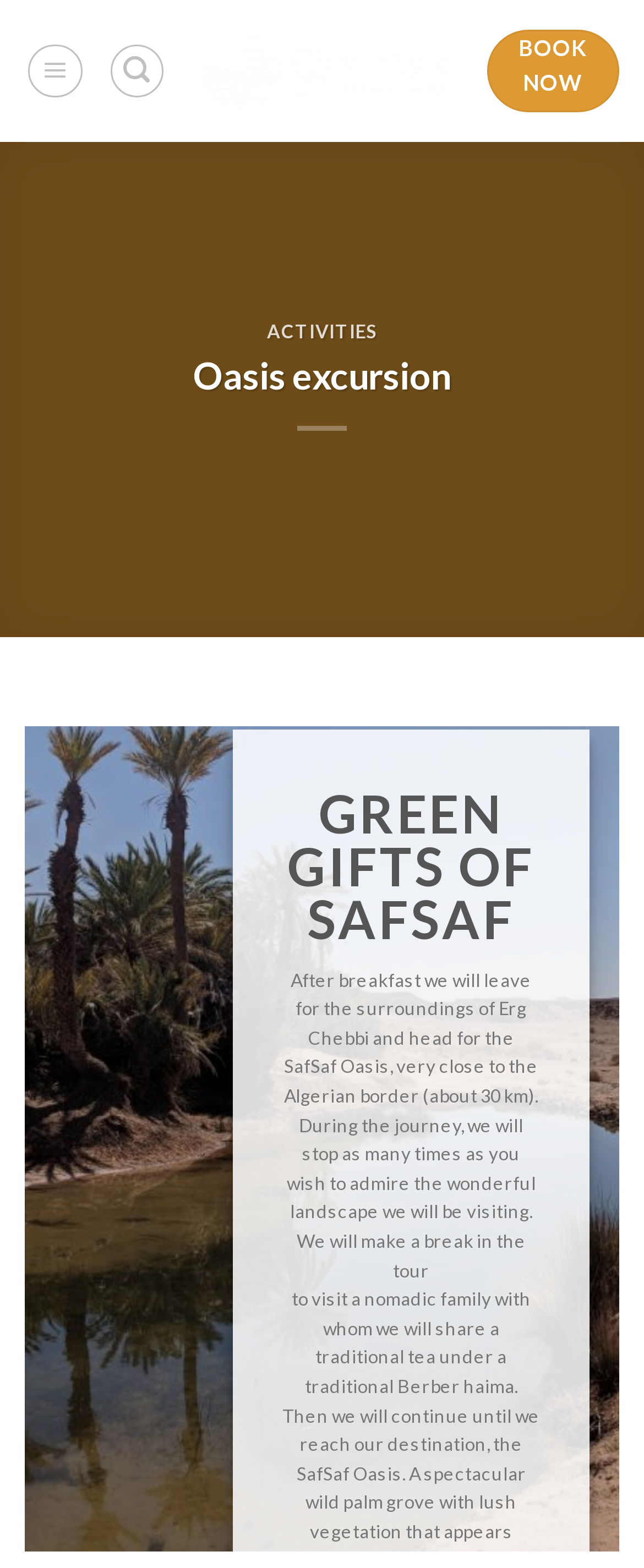Generate an in-depth caption that captures all aspects of the webpage.

The webpage is about an oasis excursion, specifically the Sunrise Sahara Camp. At the top of the page, there is a logo or image of Sunrise Sahara Camp, which is also a clickable link. To the left of the logo, there are three links: "Menu", "Search", and "BOOK NOW". The "Menu" link is expandable, but it is not currently expanded.

Below the top section, there are two headings: "ACTIVITIES" and "Oasis excursion". The "ACTIVITIES" heading has a clickable link with the same text. The "Oasis excursion" heading has a subheading "GREEN GIFTS OF SAFSAF" and a paragraph of text describing the excursion. The text explains that the excursion will take visitors to the SafSaf Oasis, near the Algerian border, and will include stops to admire the landscape.